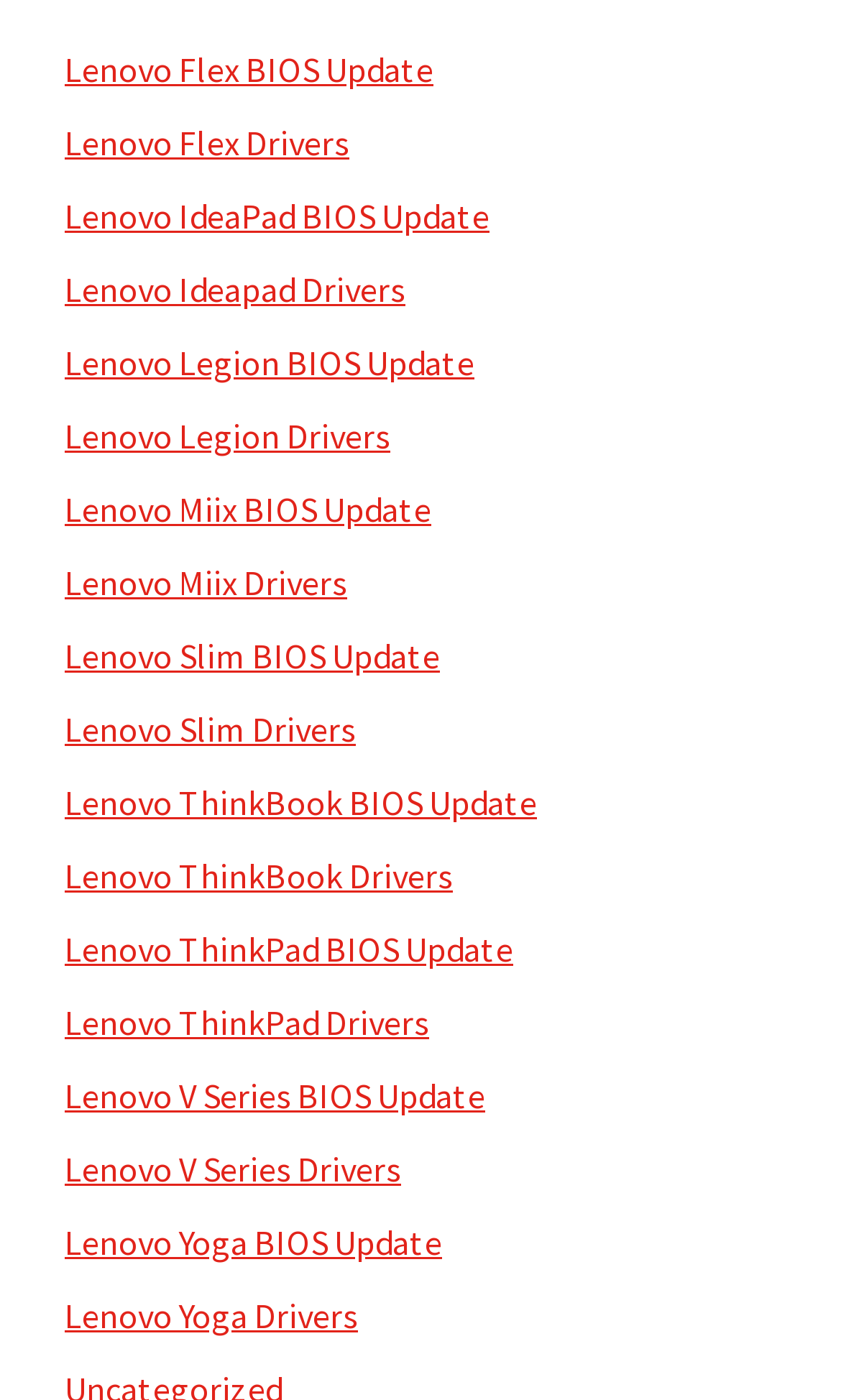Provide your answer in one word or a succinct phrase for the question: 
Are all Lenovo product lines listed in alphabetical order?

Yes